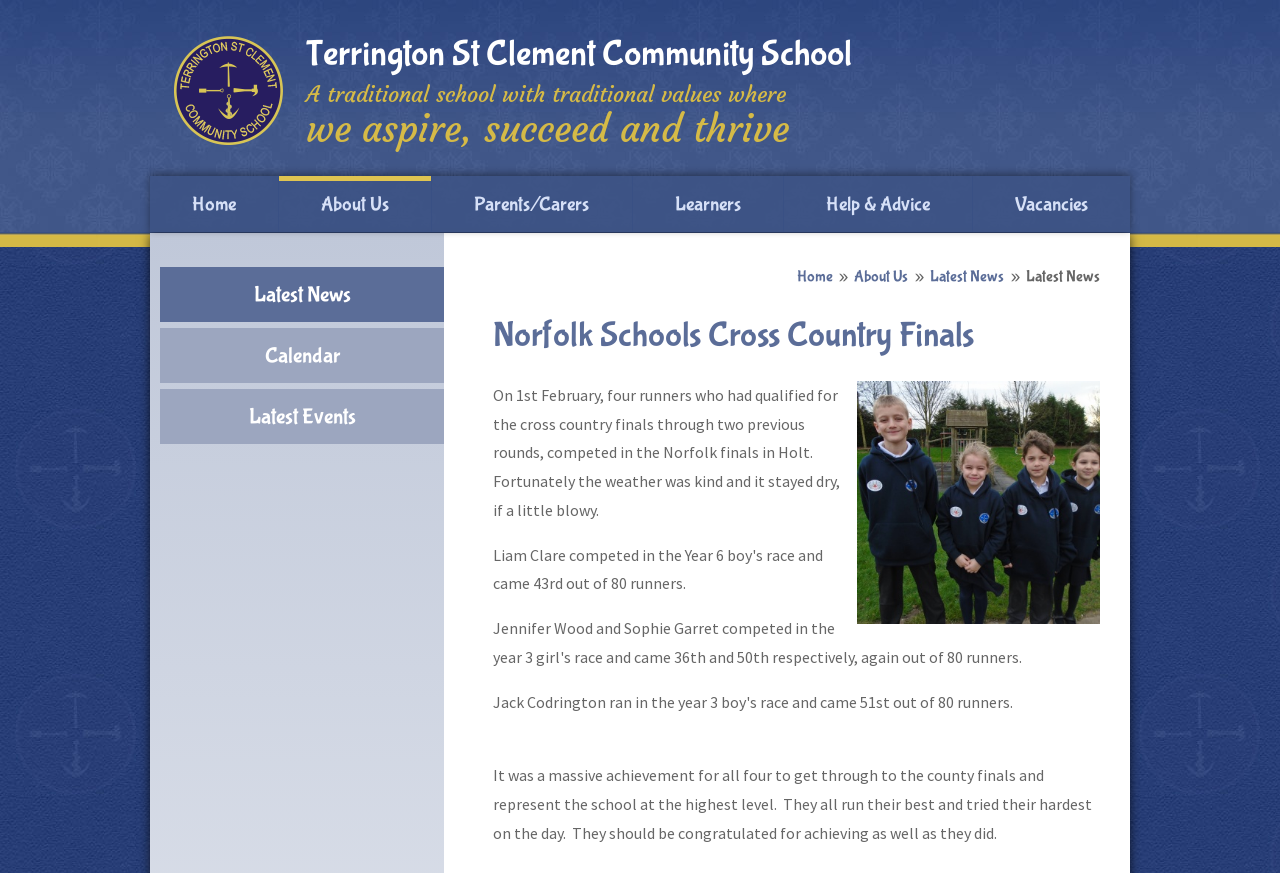Using the provided element description, identify the bounding box coordinates as (top-left x, top-left y, bottom-right x, bottom-right y). Ensure all values are between 0 and 1. Description: Skip to content ↓

[0.0, 0.0, 0.094, 0.023]